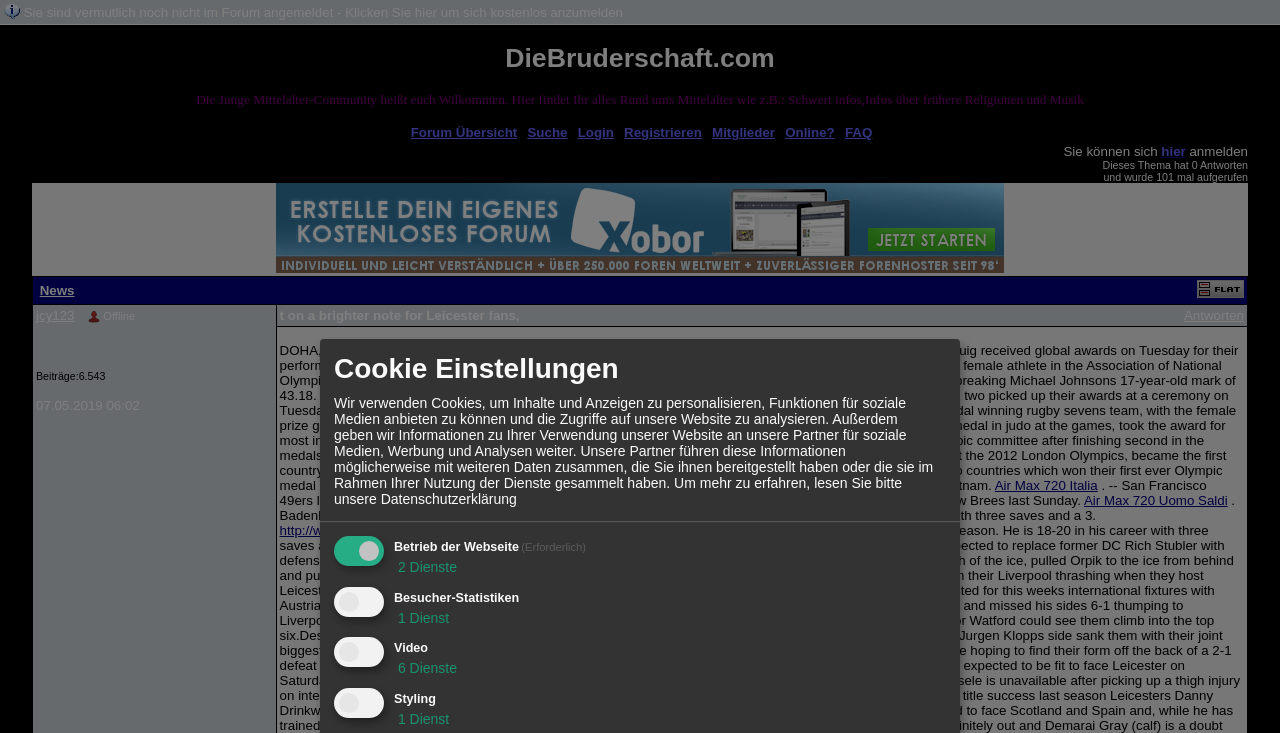Pinpoint the bounding box coordinates of the area that must be clicked to complete this instruction: "Click on the 'Forum Übersicht' link".

[0.321, 0.171, 0.404, 0.191]